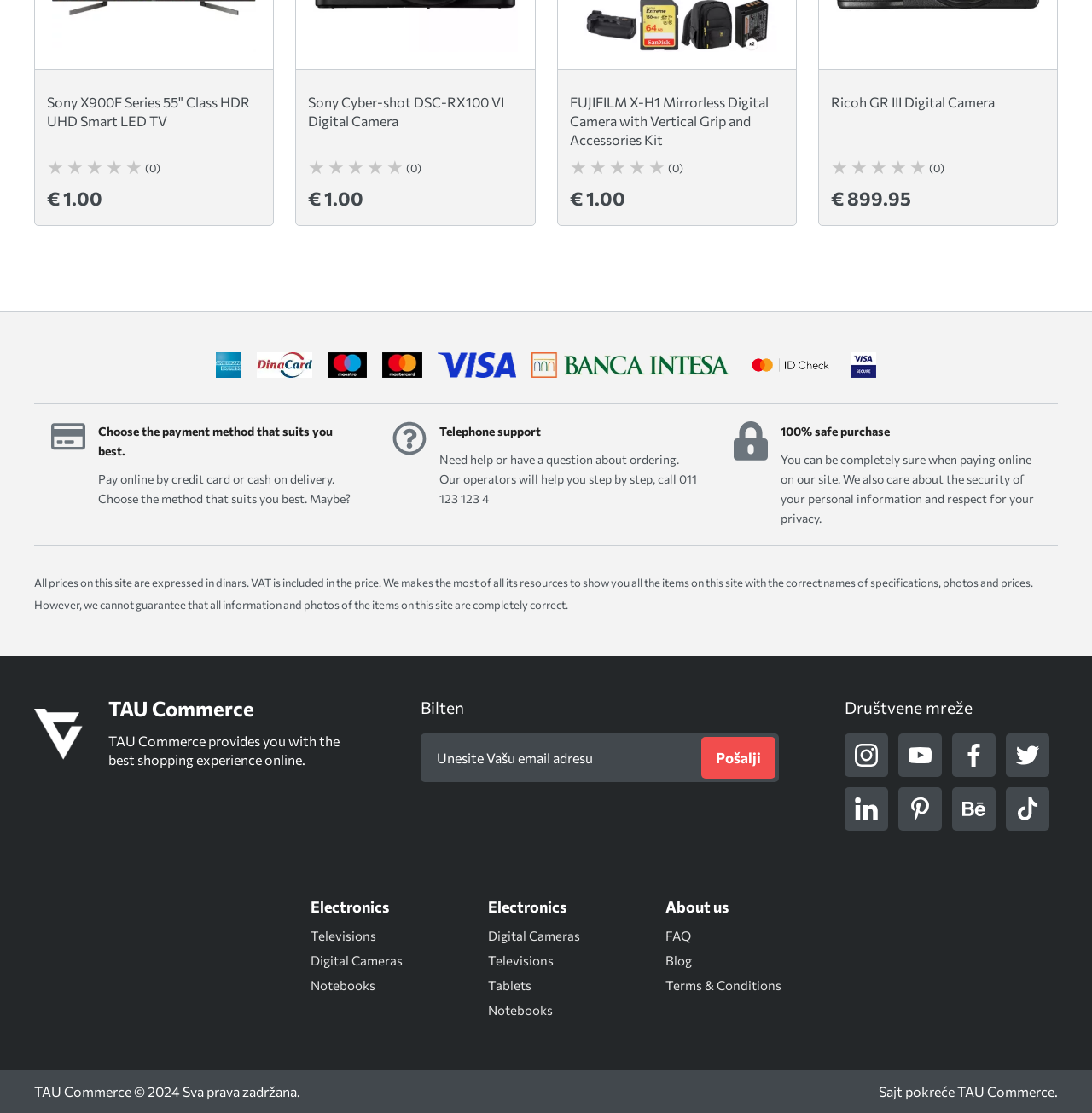Please identify the bounding box coordinates of the clickable element to fulfill the following instruction: "Choose the payment method". The coordinates should be four float numbers between 0 and 1, i.e., [left, top, right, bottom].

[0.09, 0.381, 0.305, 0.412]